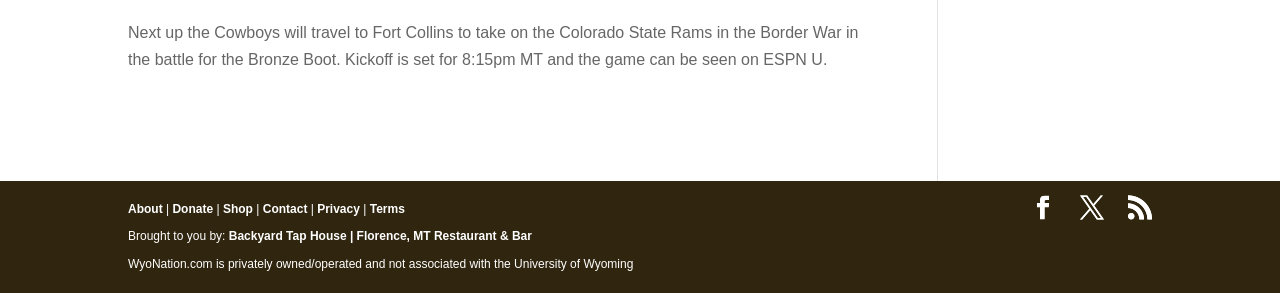What is the next game for the Cowboys?
Answer the question with a detailed and thorough explanation.

The answer can be found in the StaticText element with ID 181, which states 'Next up the Cowboys will travel to Fort Collins to take on the Colorado State Rams in the Border War in the battle for the Bronze Boot.'